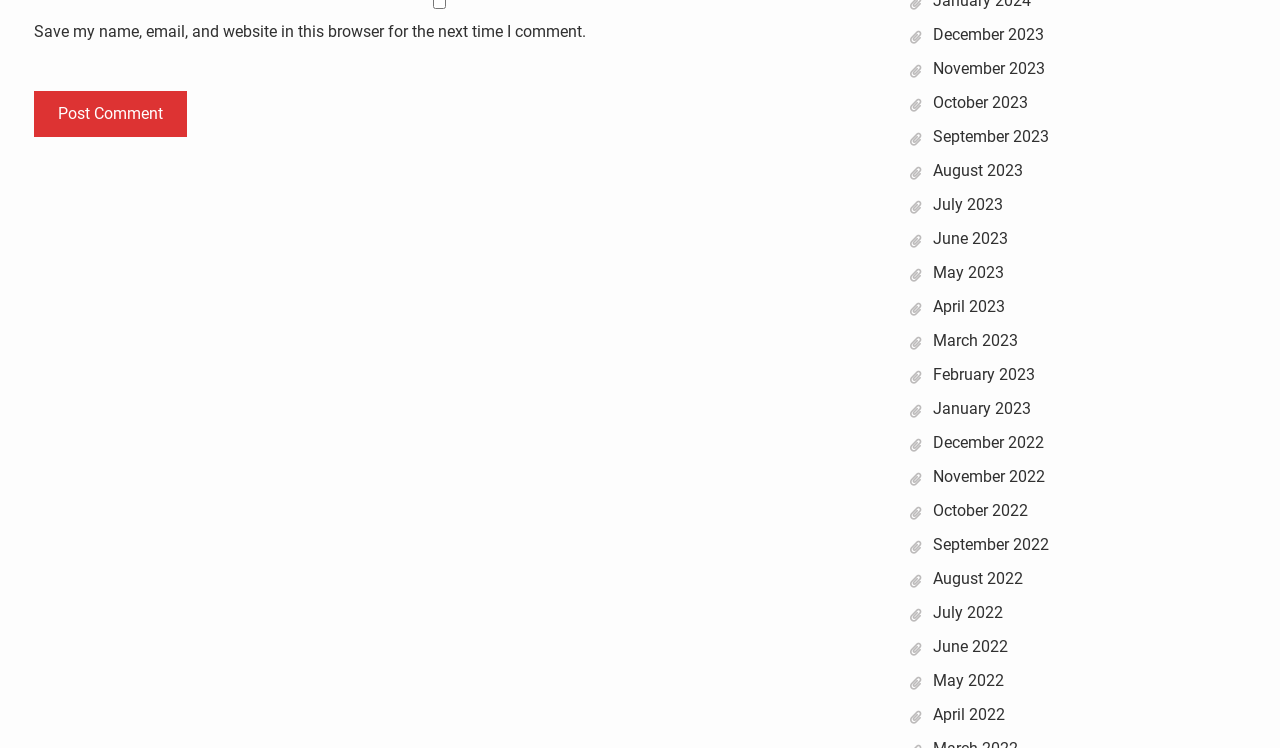Please find the bounding box coordinates for the clickable element needed to perform this instruction: "Browse October 2023".

[0.729, 0.124, 0.803, 0.149]